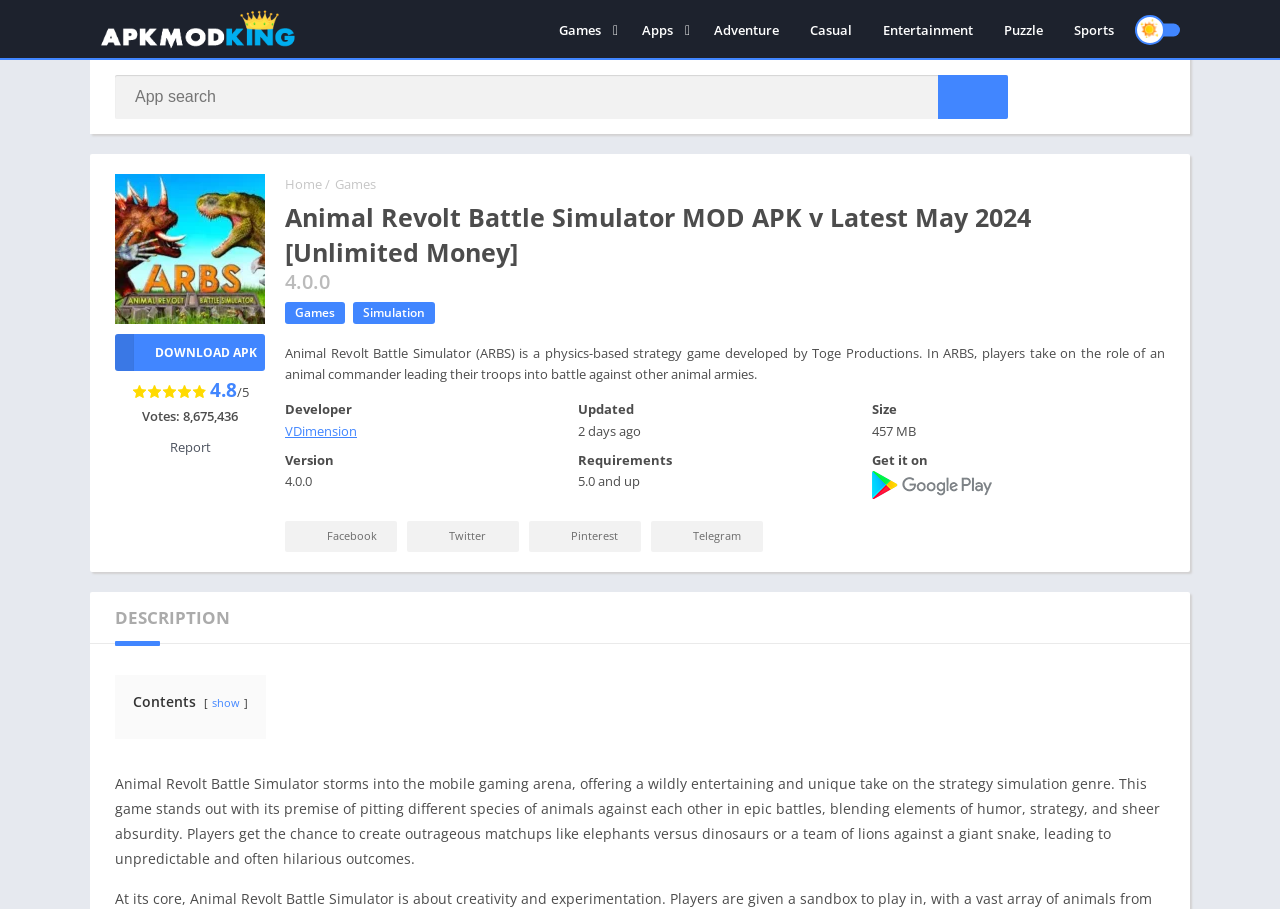Offer a meticulous description of the webpage's structure and content.

This webpage is about the Animal Revolt Battle Simulator MOD APK, a strategy game where players can engage in epic battles between different animal species. At the top of the page, there is a link to "APK Mod King" accompanied by an image, and a navigation menu with links to "Games", "Apps", and other categories.

Below the navigation menu, there is a search bar with a "Search" button. On the left side of the page, there are links to various game genres, such as Arcade, Action, Simulation, and Role Playing.

The main content of the page is divided into sections. The first section displays the game's title, version, and a brief description of the game. There is also a "DOWNLOAD APK" button and a rating system with 4.8 out of 5 stars.

The next section provides more information about the game, including the developer, version, and update history. There is also a "Report" link and social media links to Facebook, Twitter, Pinterest, and Telegram.

Further down the page, there is a "DESCRIPTION" section that provides a detailed overview of the game, highlighting its unique features and gameplay. There is also a "Contents" section with a "show" link, which likely expands to reveal more information.

Throughout the page, there are various links and buttons, including a "Get it on Google Play" link with a Google Play image. Overall, the page is well-organized and provides a wealth of information about the Animal Revolt Battle Simulator MOD APK game.